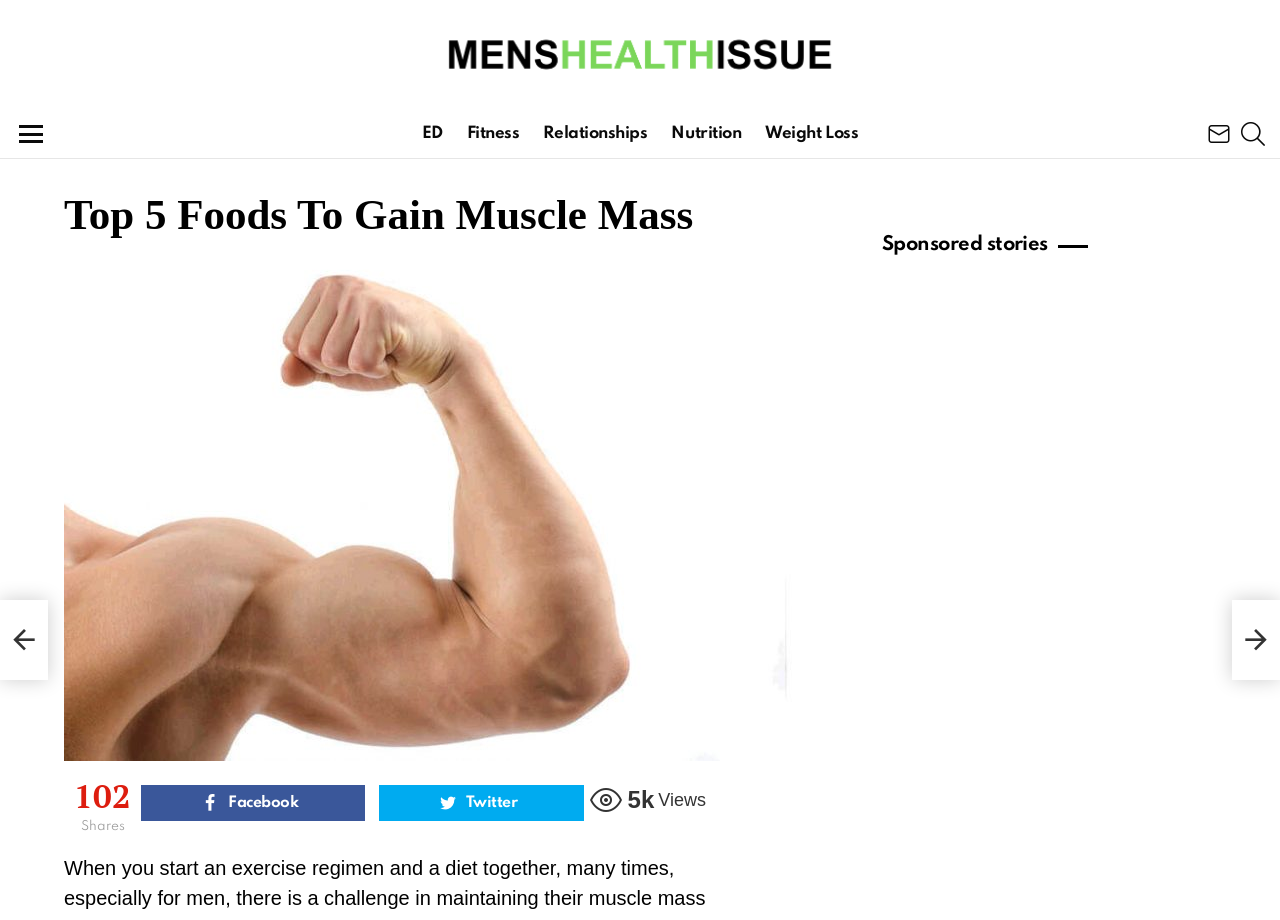Locate the bounding box coordinates of the element I should click to achieve the following instruction: "Search for something".

[0.97, 0.124, 0.988, 0.167]